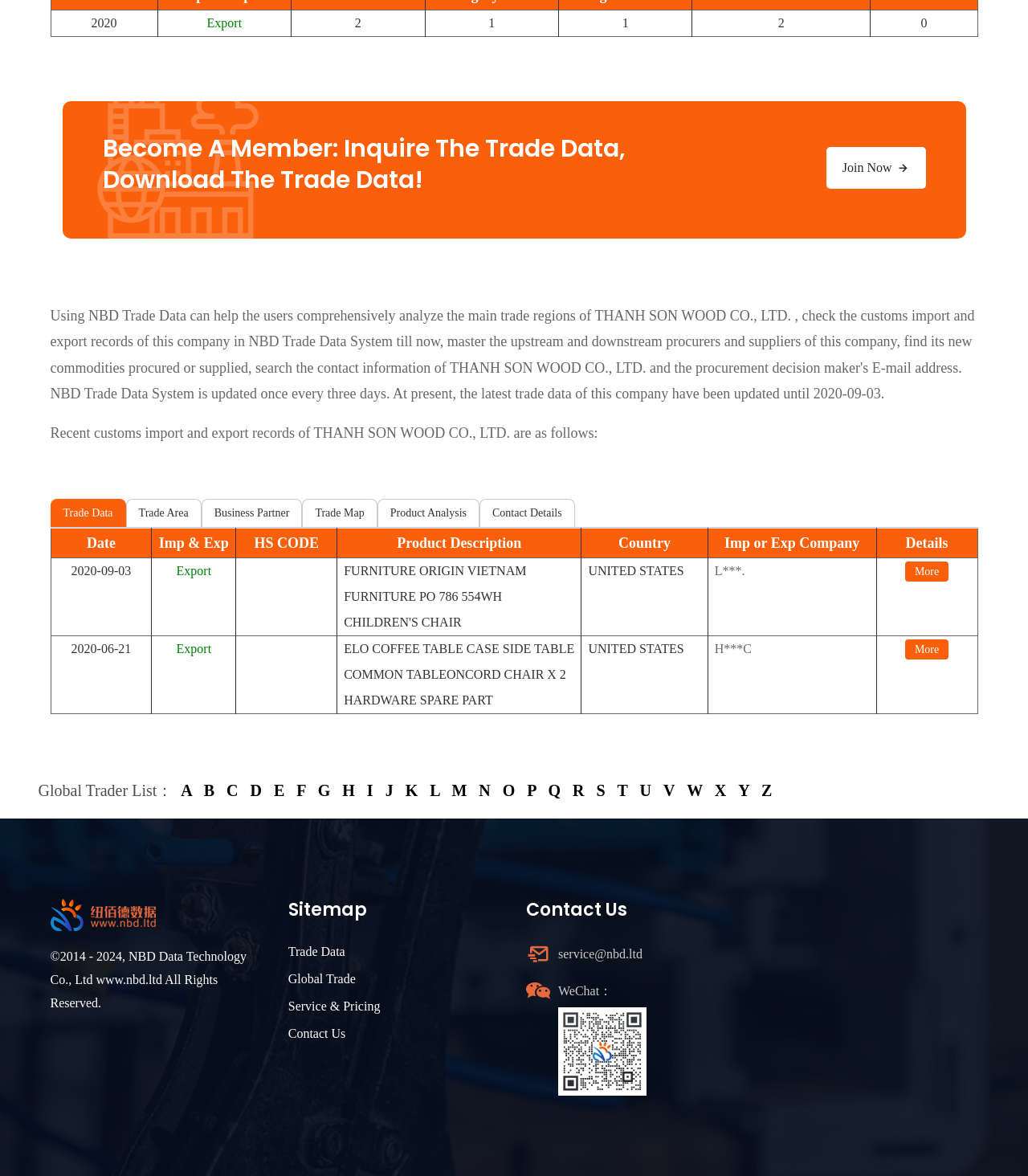Identify the coordinates of the bounding box for the element that must be clicked to accomplish the instruction: "Explore the 'Product Analysis' link".

[0.367, 0.424, 0.466, 0.448]